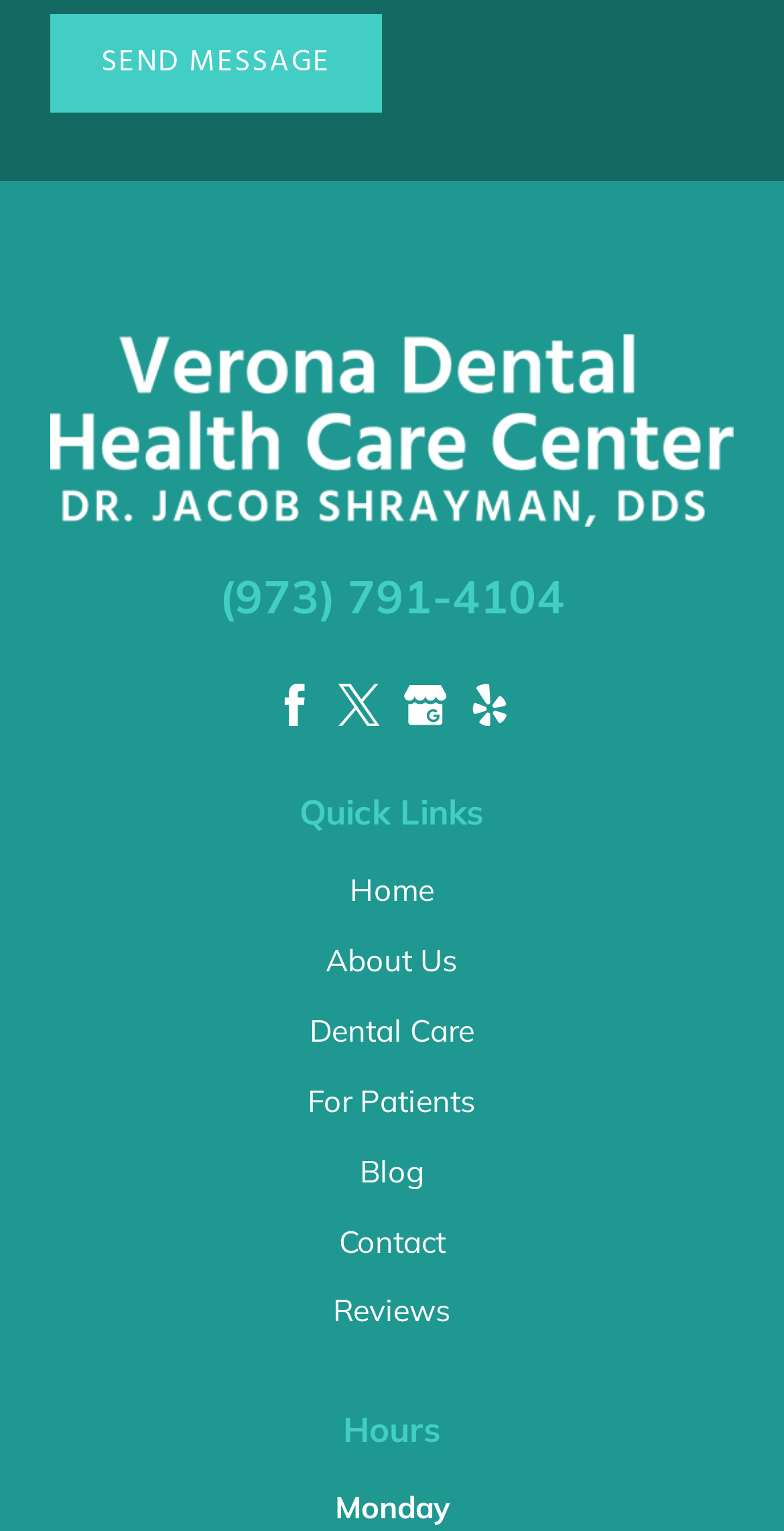How many social media links are there?
Based on the visual content, answer with a single word or a brief phrase.

4